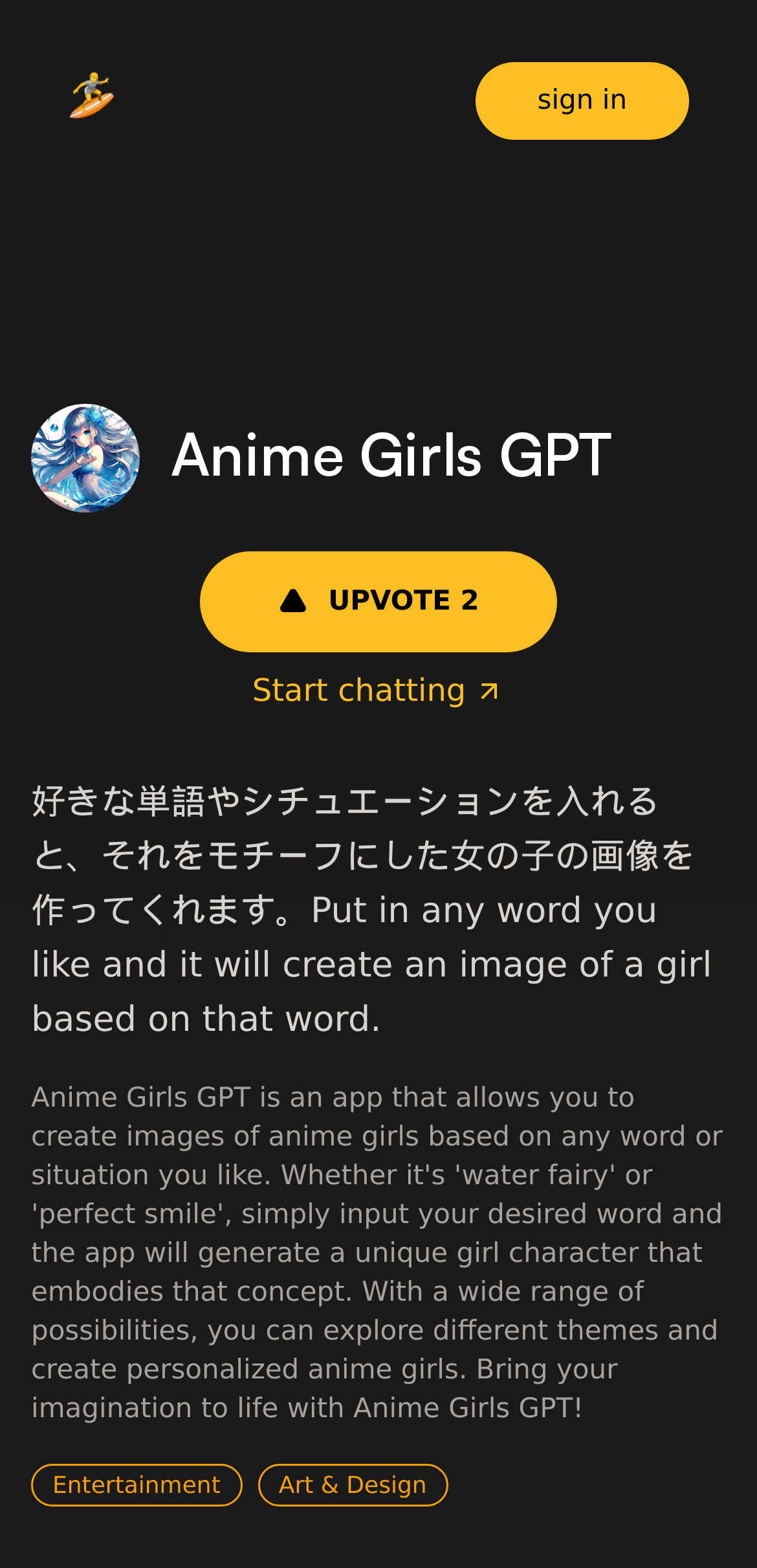How many categories are listed below the heading?
Please provide a single word or phrase in response based on the screenshot.

2